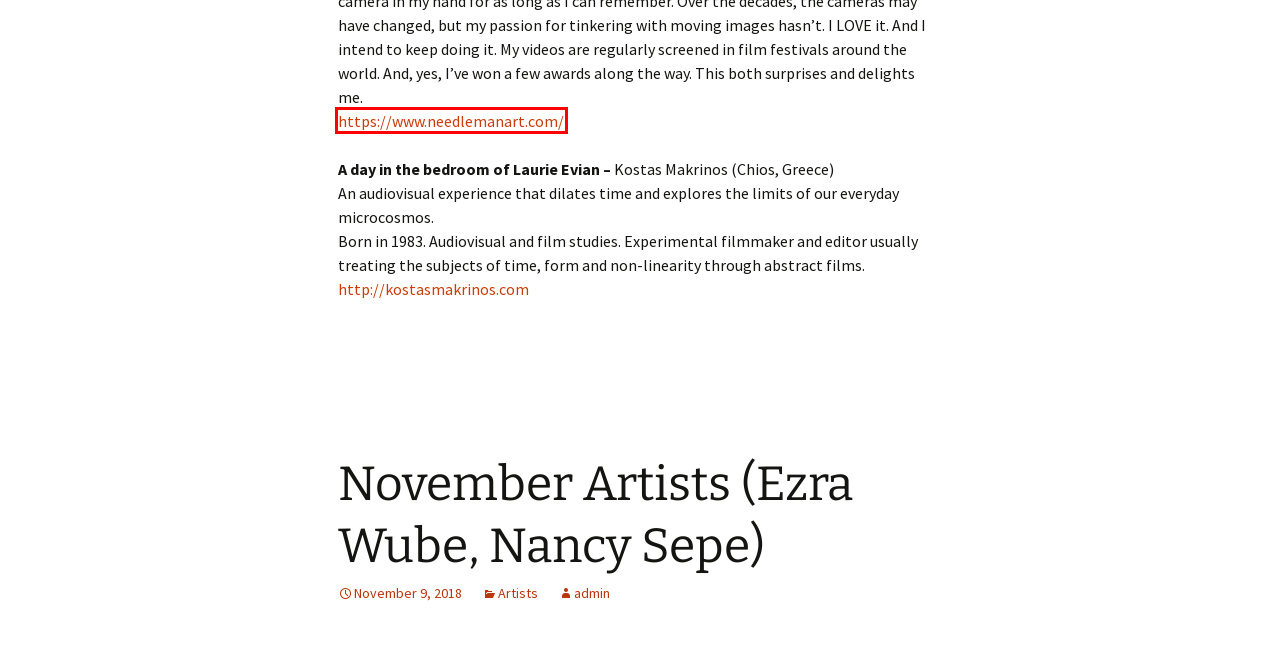You are given a screenshot of a webpage with a red rectangle bounding box around an element. Choose the best webpage description that matches the page after clicking the element in the bounding box. Here are the candidates:
A. admin | The UMW Media Wall
B. May Artists (Mikio Saito, Fred L’Epee, Daniel Pillis) | The UMW Media Wall
C. November Artists (Ezra Wube, Nancy Sepe) | The UMW Media Wall
D. Kostas Makrinos | Motion Picture Editor | Monteur Image
E. November Artists (Balam Soto, Ally Christmas, Angela Ferraiolo) | The UMW Media Wall
F. Neil Ira Needleman art and videos
G. Home - Department of Art and Art History
H. megandickie.com

F